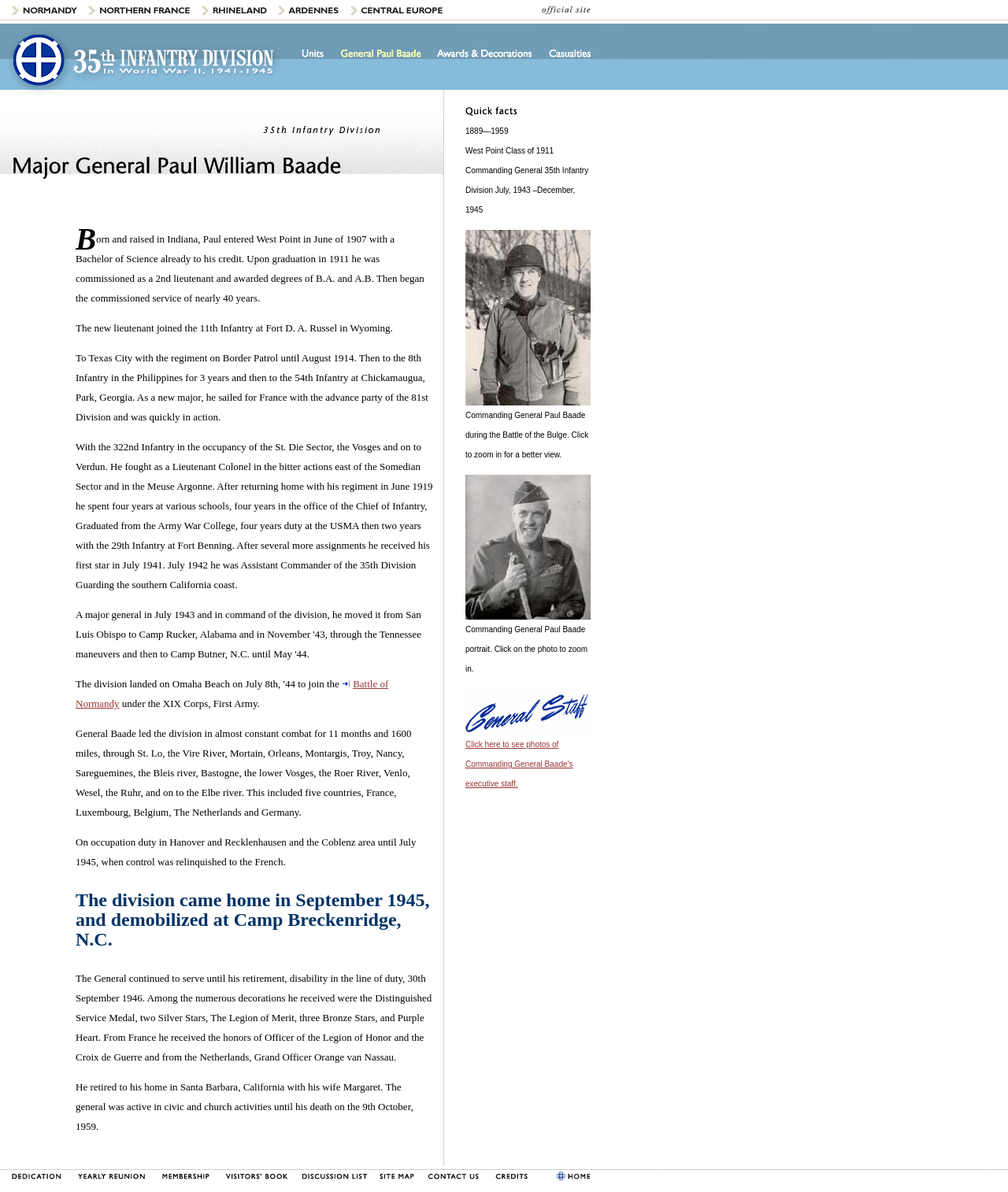Could you provide the bounding box coordinates for the portion of the screen to click to complete this instruction: "Explore the official site of the 35th Infantry Division Association"?

[0.0, 0.0, 0.586, 0.02]